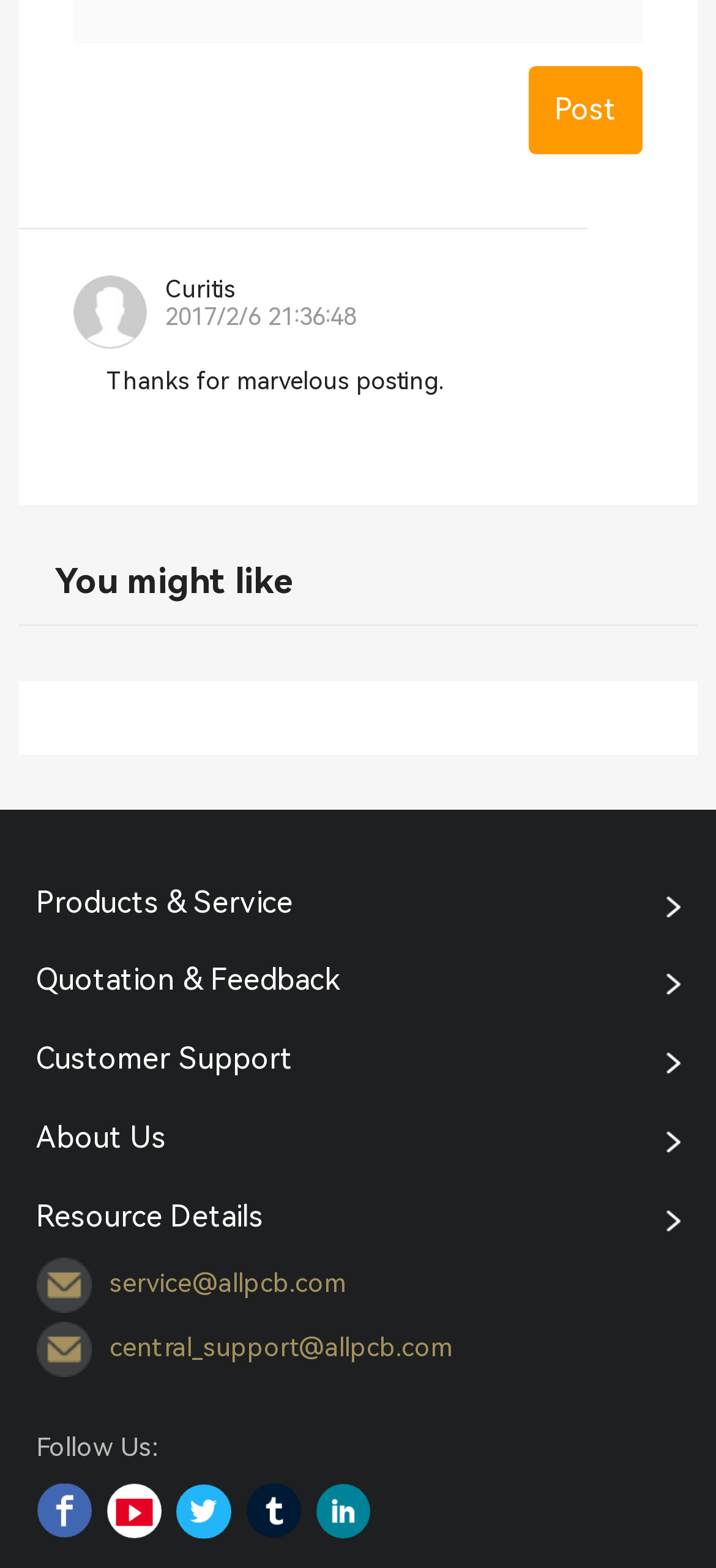Please provide the bounding box coordinates for the element that needs to be clicked to perform the instruction: "View quotation and feedback". The coordinates must consist of four float numbers between 0 and 1, formatted as [left, top, right, bottom].

[0.05, 0.614, 0.476, 0.636]